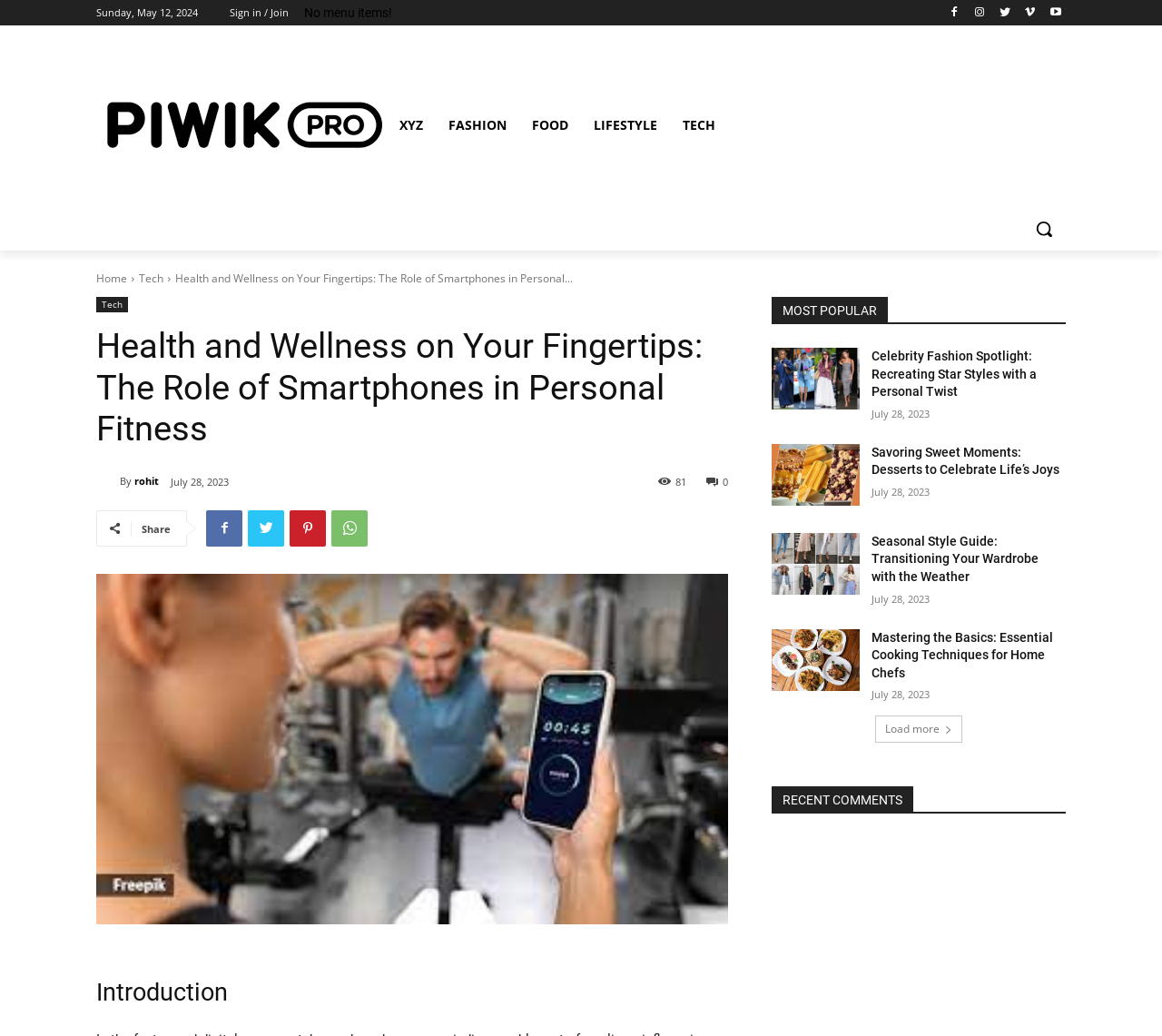Using the element description parent_node: By title="rohit", predict the bounding box coordinates for the UI element. Provide the coordinates in (top-left x, top-left y, bottom-right x, bottom-right y) format with values ranging from 0 to 1.

[0.083, 0.456, 0.103, 0.474]